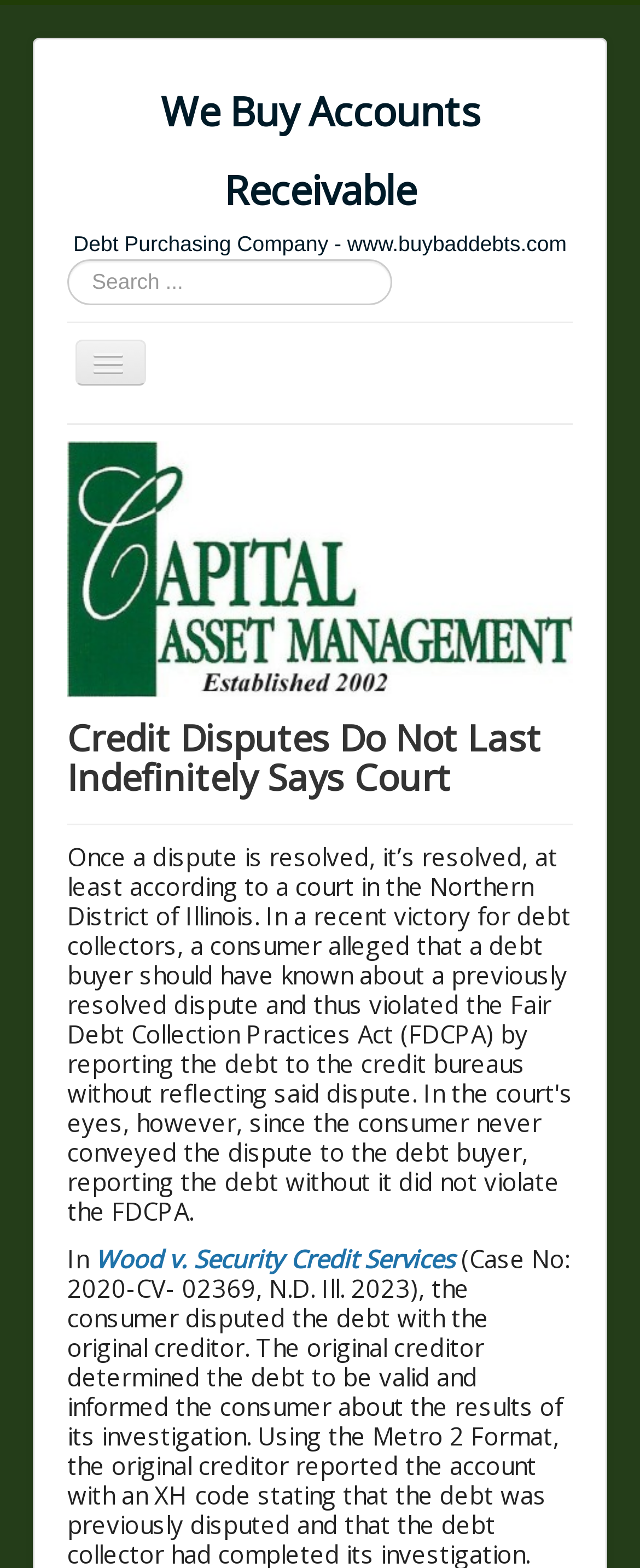Provide a single word or phrase answer to the question: 
What is the title of the article?

Credit Disputes Do Not Last Indefinitely Says Court